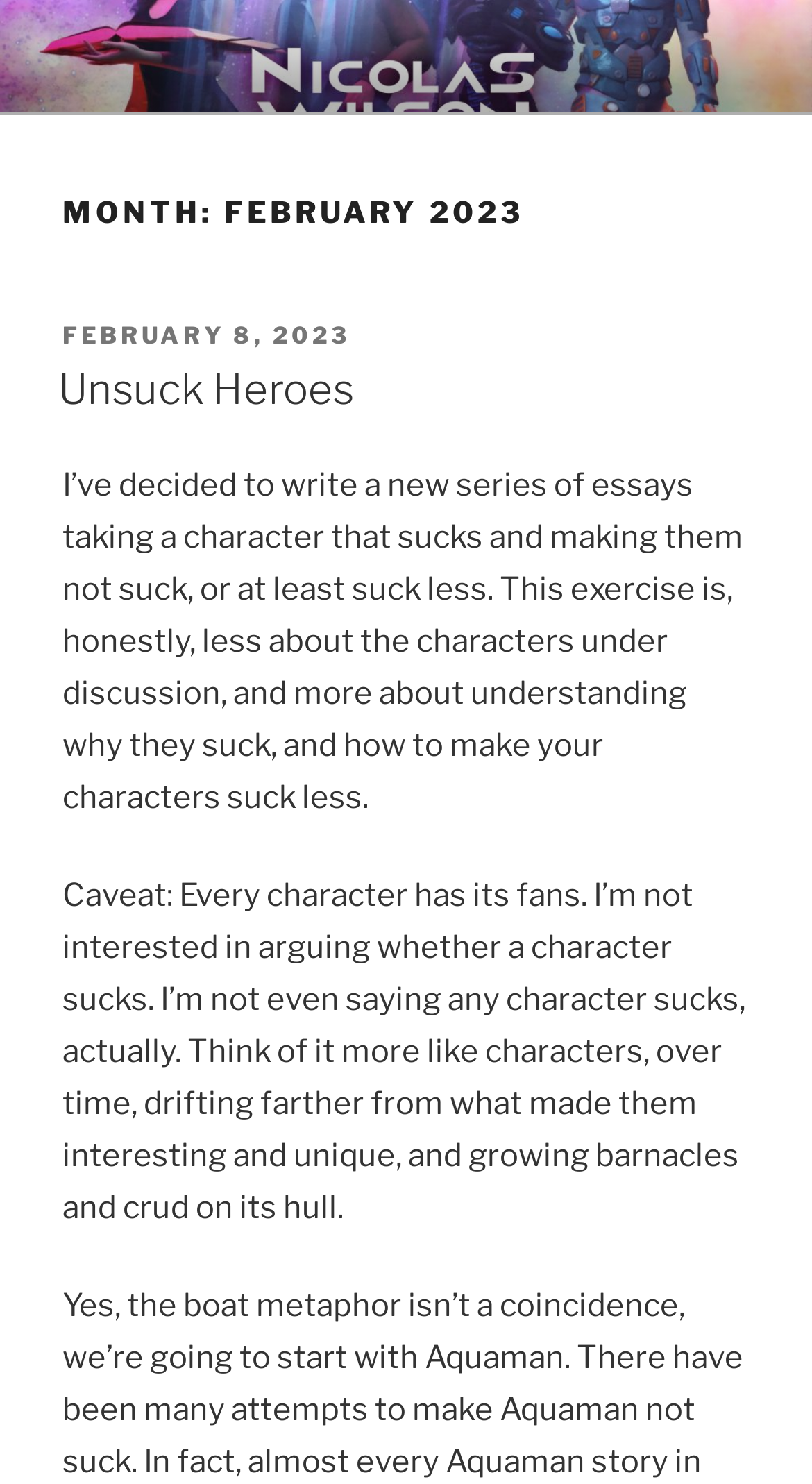Provide the bounding box coordinates in the format (top-left x, top-left y, bottom-right x, bottom-right y). All values are floating point numbers between 0 and 1. Determine the bounding box coordinate of the UI element described as: February 8, 2023February 8, 2023

[0.077, 0.217, 0.431, 0.236]